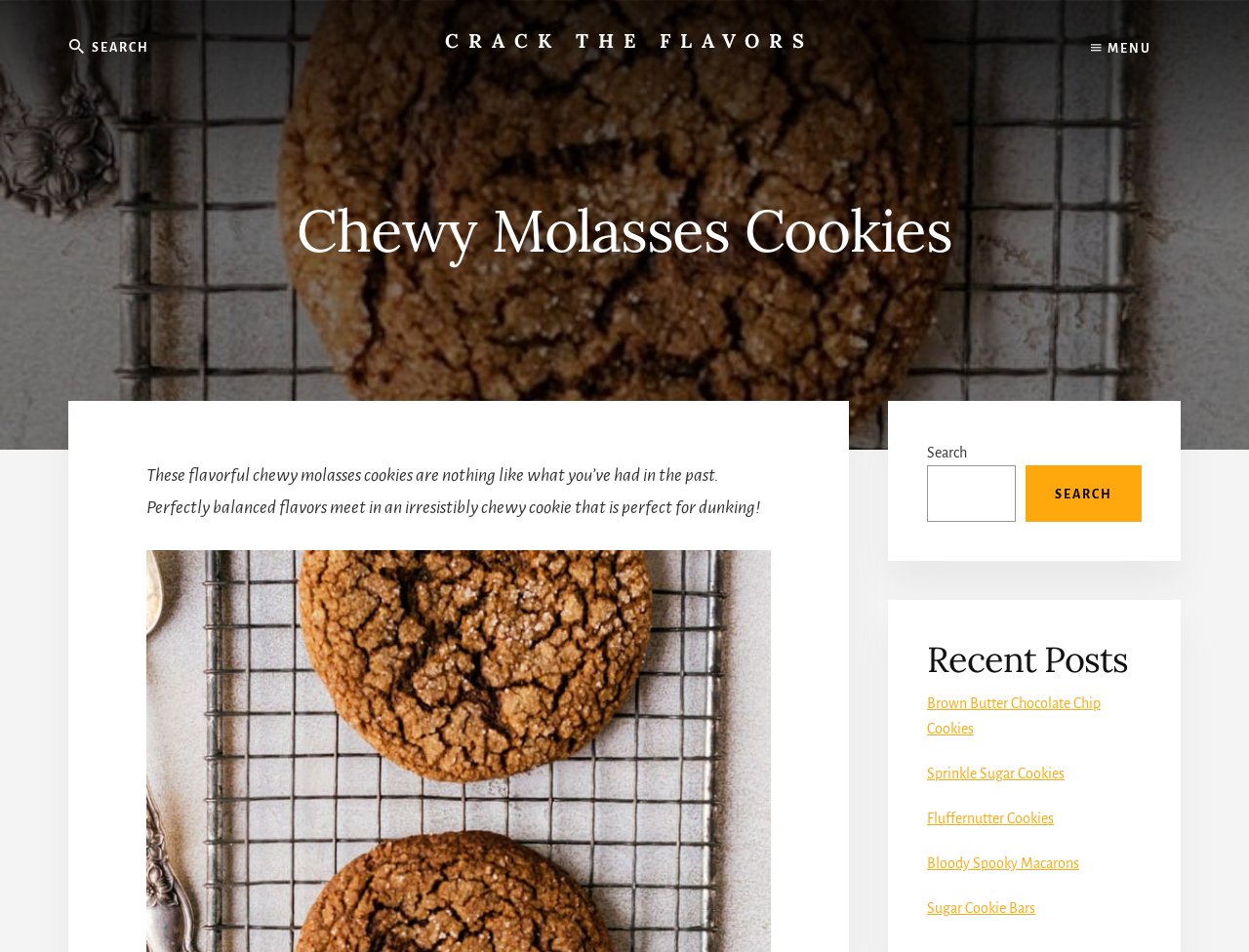Please give a short response to the question using one word or a phrase:
What type of cookies are featured on this page?

Chewy Molasses Cookies